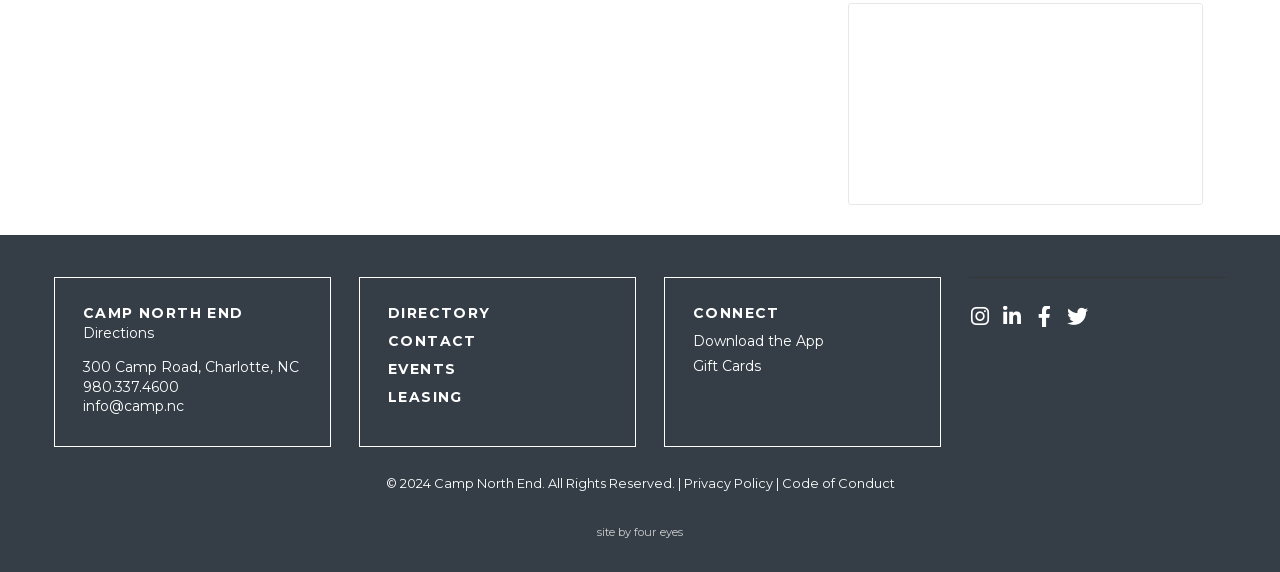Determine the bounding box coordinates of the region that needs to be clicked to achieve the task: "Read the privacy policy".

[0.534, 0.831, 0.604, 0.858]